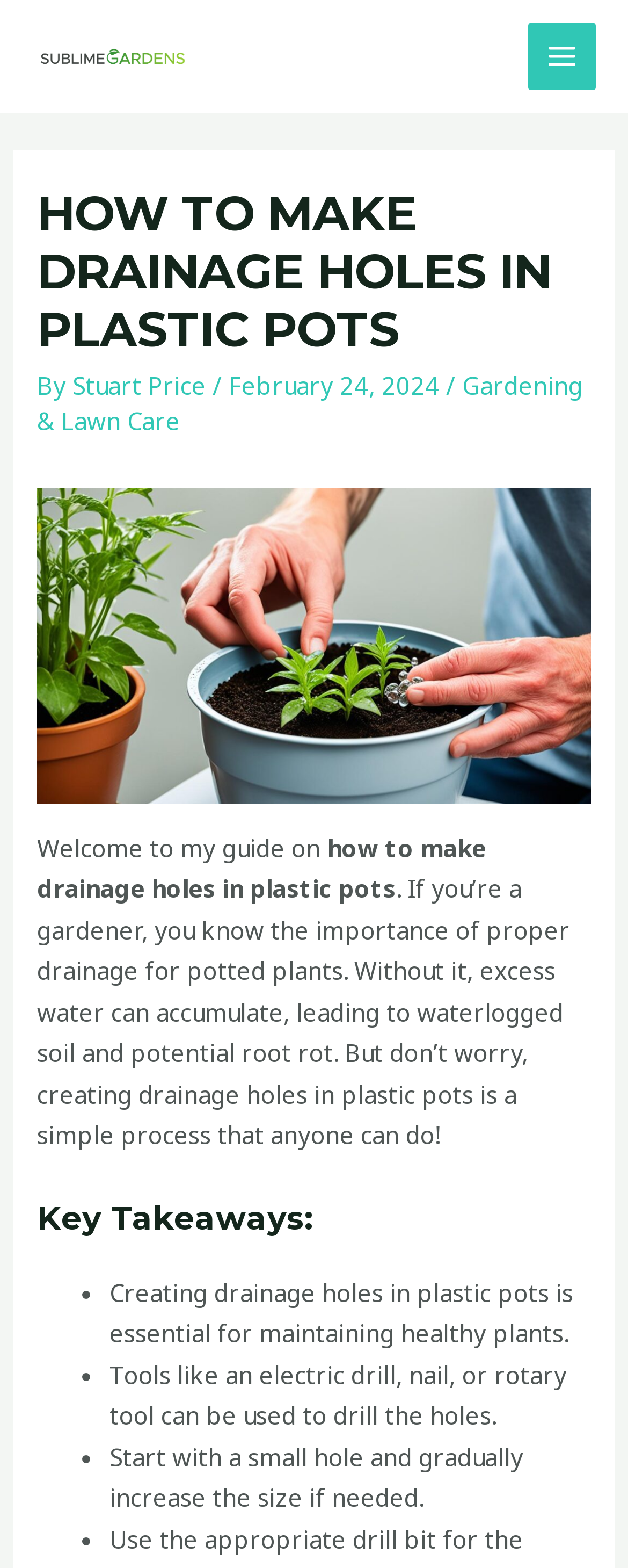What is the recommended approach to drilling drainage holes?
By examining the image, provide a one-word or phrase answer.

Start with a small hole and increase size if needed